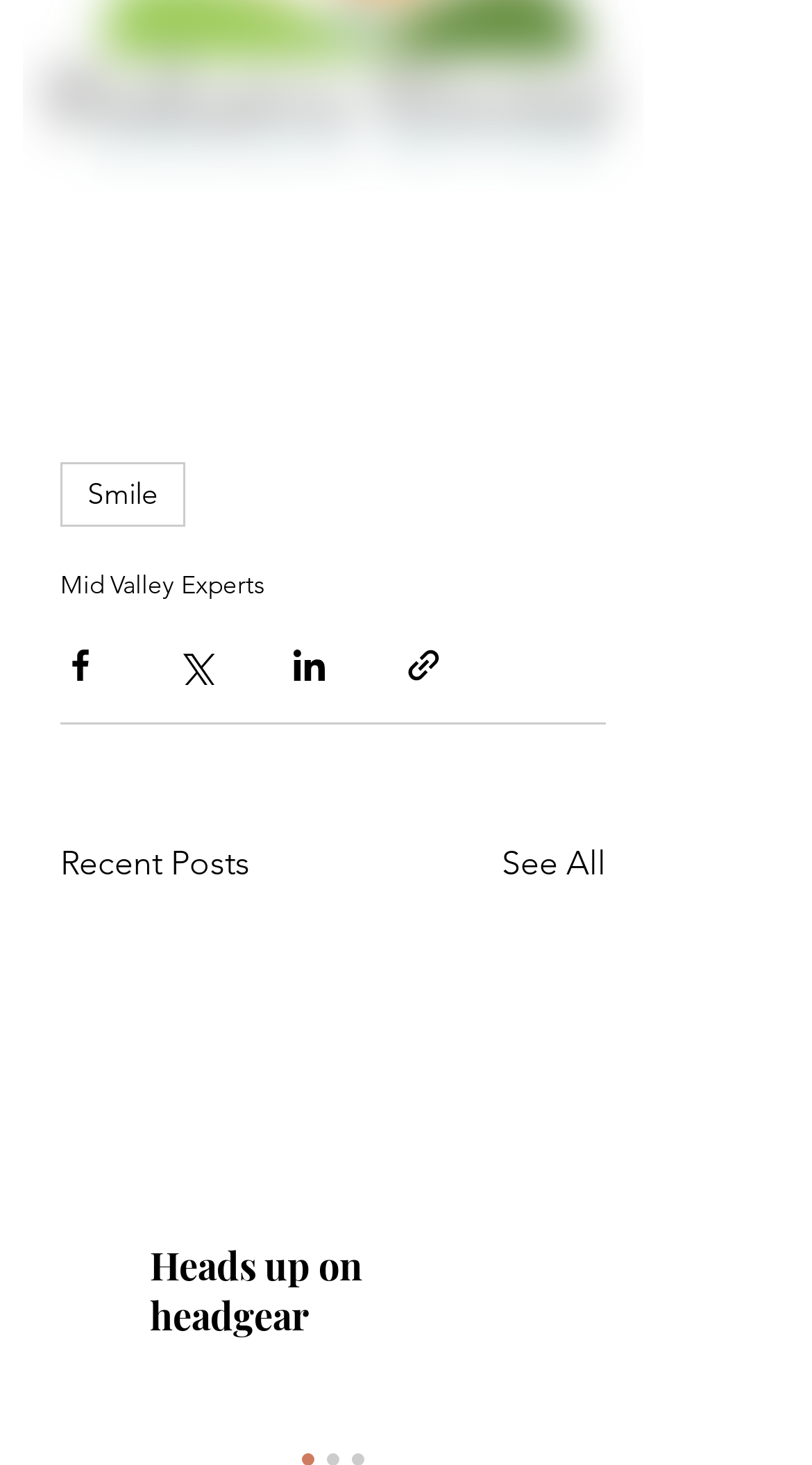Return the bounding box coordinates of the UI element that corresponds to this description: "See All". The coordinates must be given as four float numbers in the range of 0 and 1, [left, top, right, bottom].

[0.618, 0.572, 0.746, 0.606]